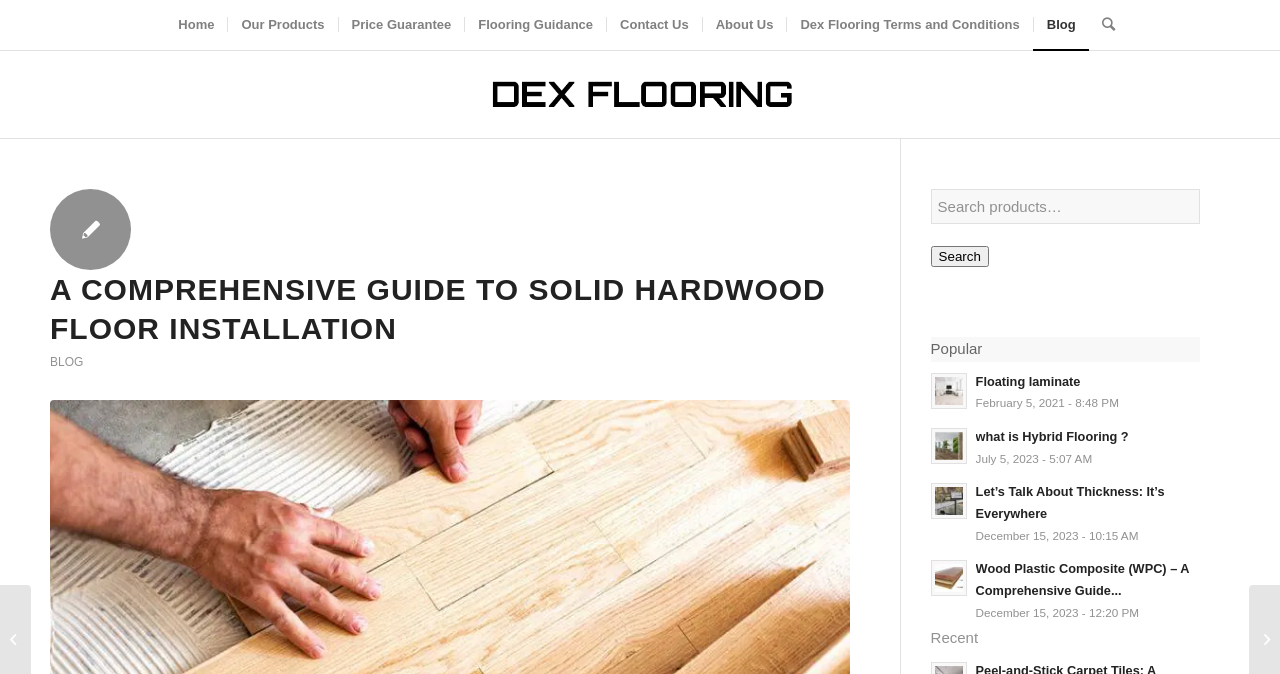Please locate the clickable area by providing the bounding box coordinates to follow this instruction: "learn about WPC flooring".

[0.727, 0.825, 0.938, 0.925]